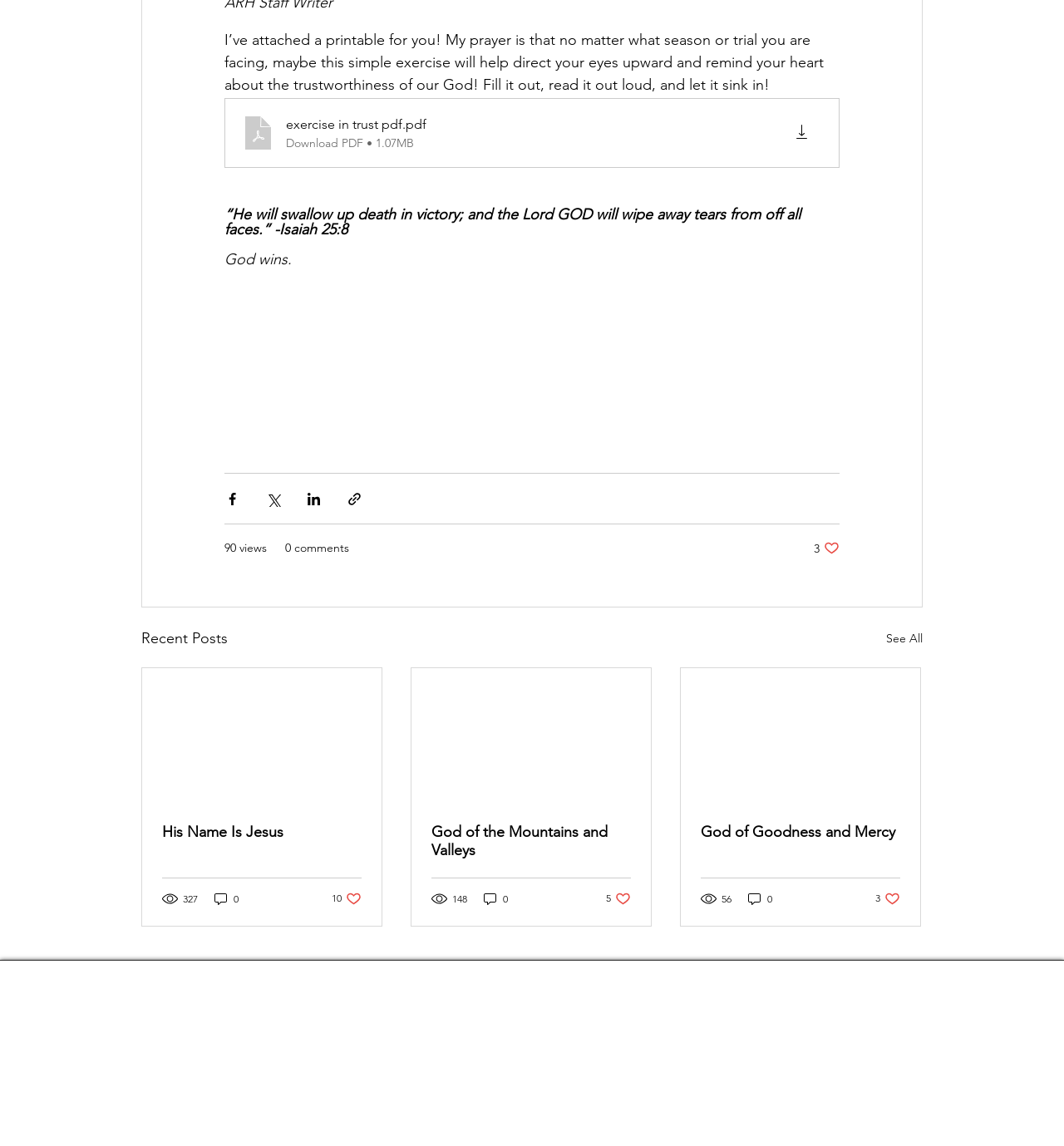Please determine the bounding box coordinates of the element to click in order to execute the following instruction: "Contact us". The coordinates should be four float numbers between 0 and 1, specified as [left, top, right, bottom].

[0.162, 0.865, 0.4, 0.883]